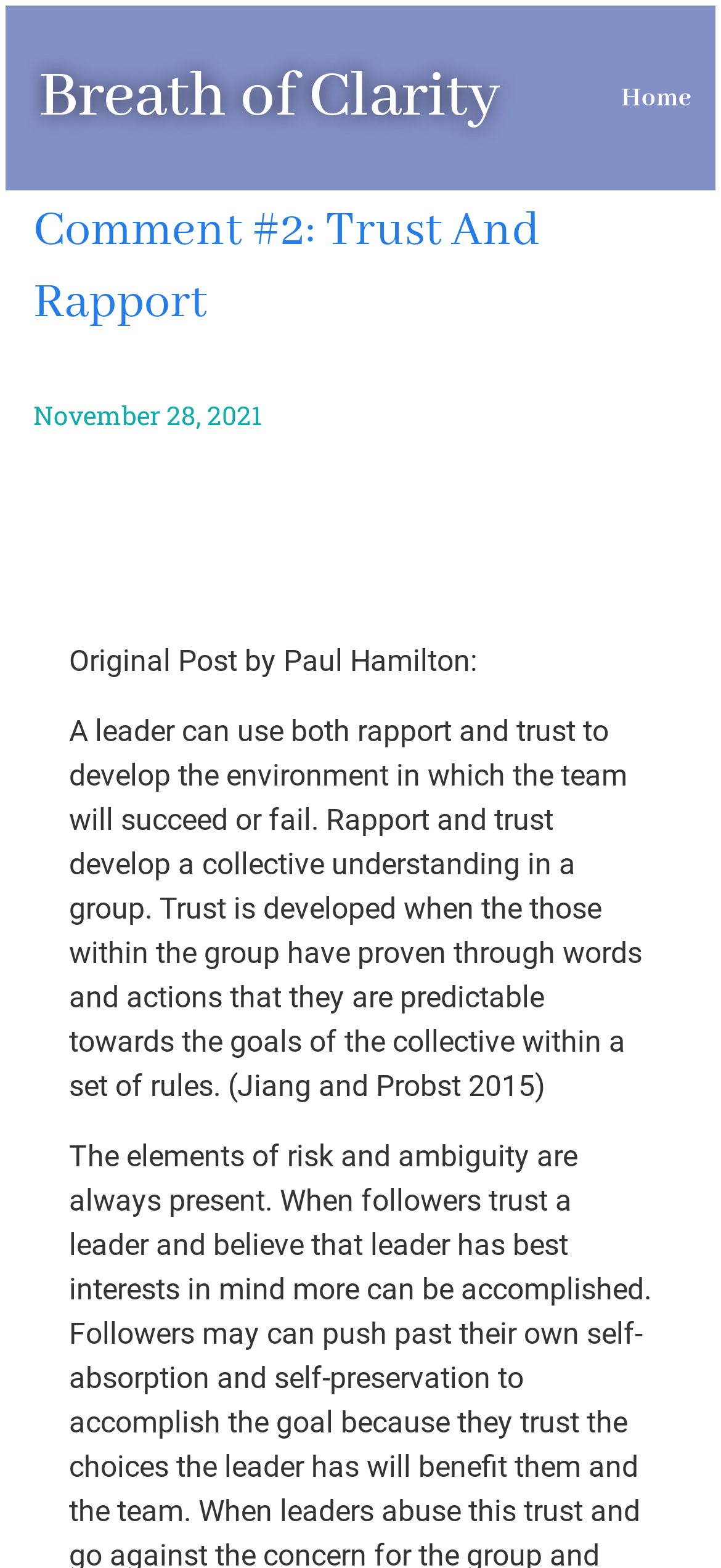Please extract the title of the webpage.

Breath of Clarity